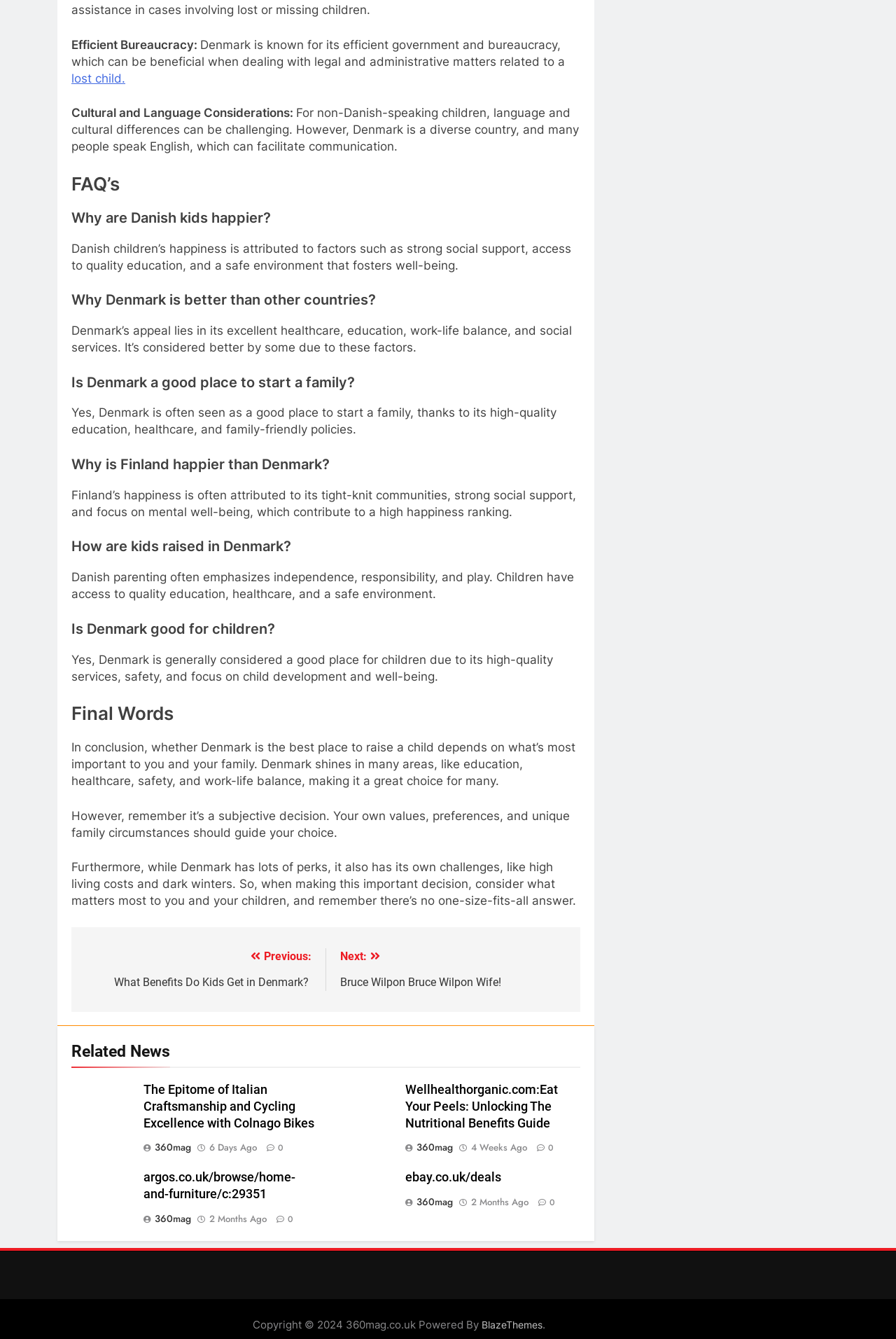Identify the bounding box coordinates for the UI element that matches this description: "lost child.".

[0.08, 0.053, 0.14, 0.064]